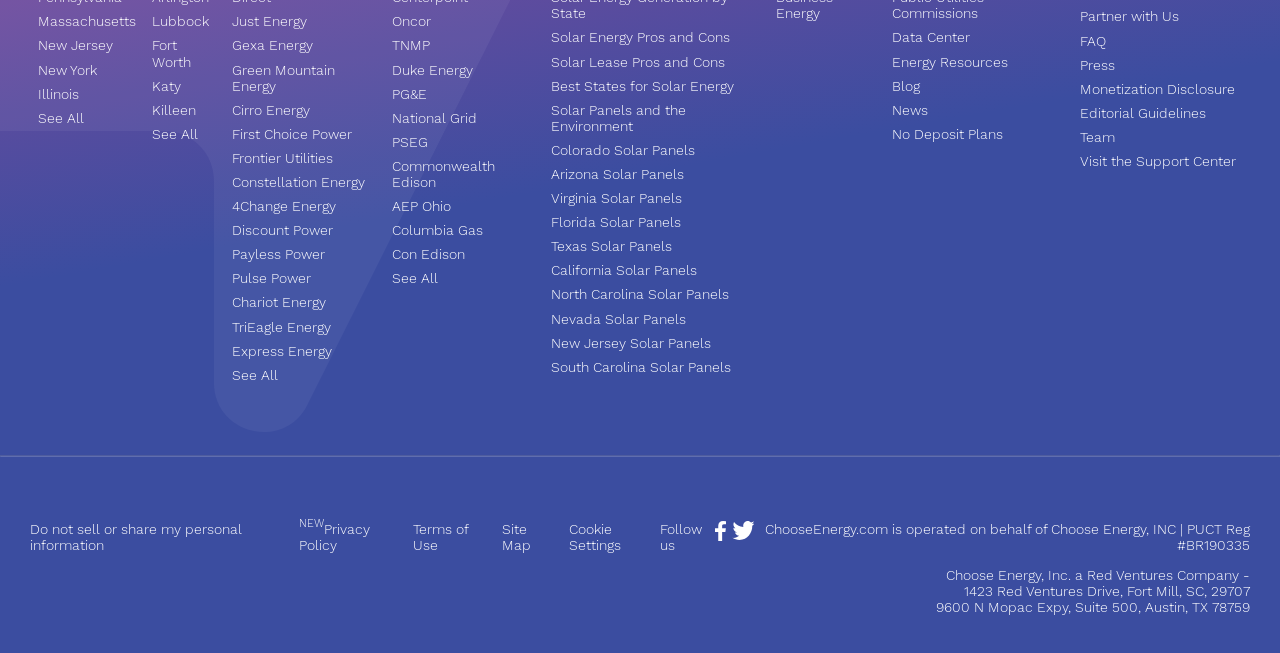Determine the bounding box coordinates of the section to be clicked to follow the instruction: "Visit the Support Center". The coordinates should be given as four float numbers between 0 and 1, formatted as [left, top, right, bottom].

[0.844, 0.234, 0.966, 0.259]